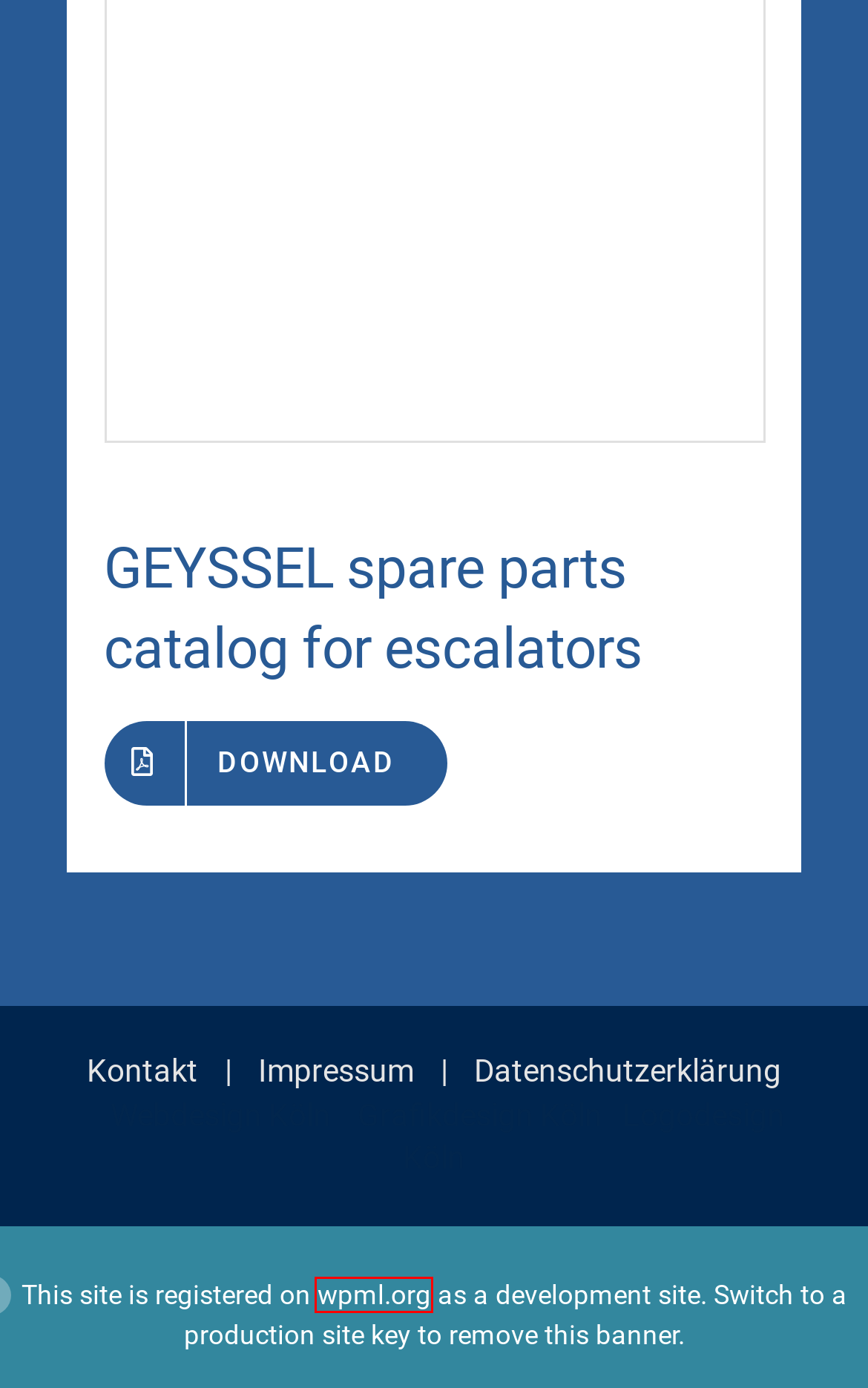Provided is a screenshot of a webpage with a red bounding box around an element. Select the most accurate webpage description for the page that appears after clicking the highlighted element. Here are the candidates:
A. Kontakt – Fahrtreppen, Fahrsteige und Aufzüge
B. Impressum – Fahrtreppen, Fahrsteige und Aufzüge
C. WPML - The WordPress Multilingual Plugin
D. Webdesign Köln ❤️ Wordpress ✓ Wartung ✓ SEO ✓ Marketing
E. Logodesign Köln ★ Logodesigner Köln ★ Logo-Design Köln
F. Datenschutzerklärung – Fahrtreppen, Fahrsteige und Aufzüge
G. Marketing Branding Webdesign Logodesign Köln – Moritz Dunkel
H. How can I remove the “This Site is Registered on wpml.org as a Development Site” notice? - WPML

C